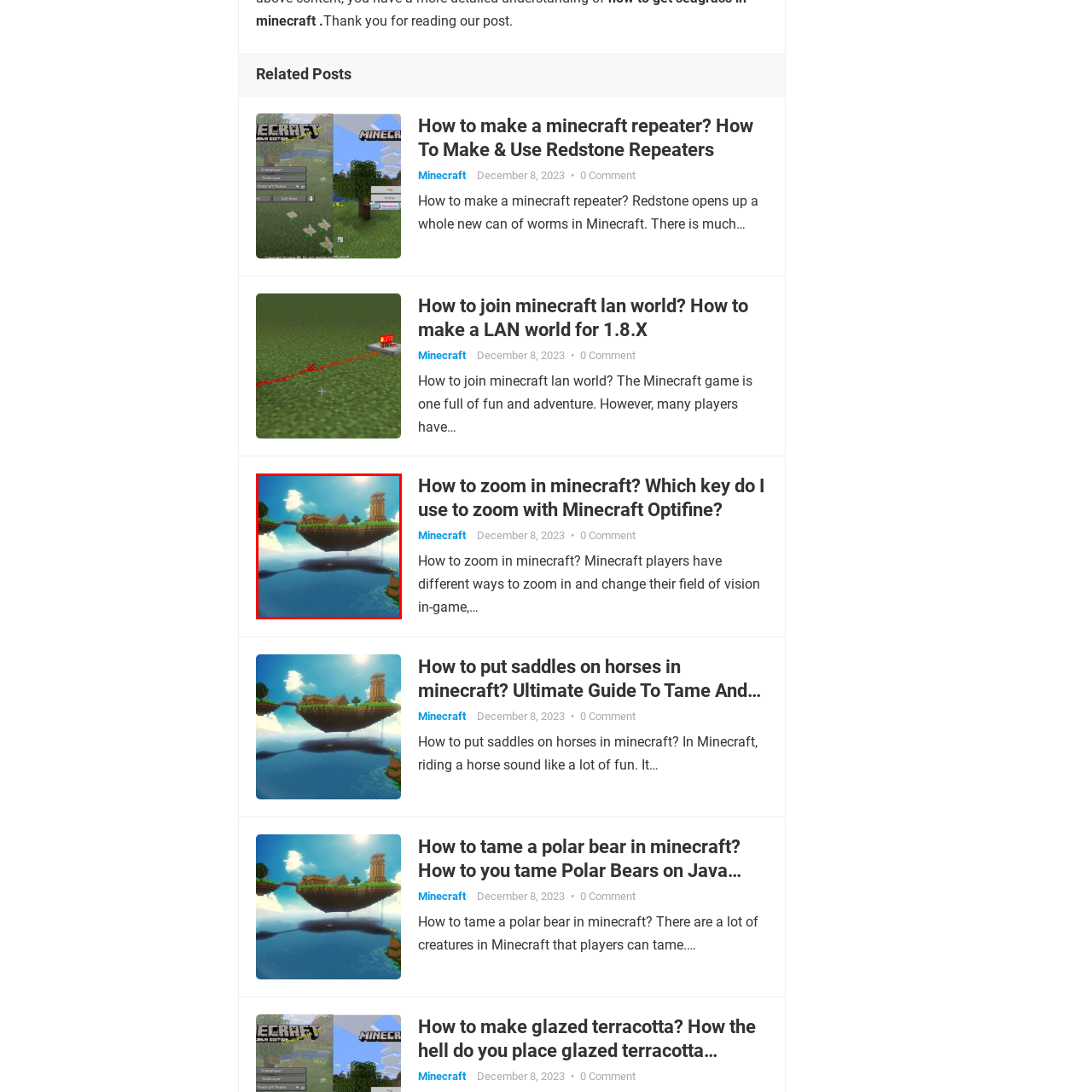Inspect the image surrounded by the red boundary and answer the following question in detail, basing your response on the visual elements of the image: 
What is the source of light in the scene?

The caption states that the environment is 'illuminated by bright sunlight filtering through fluffy clouds', indicating that the primary source of light in the scene is natural sunlight.